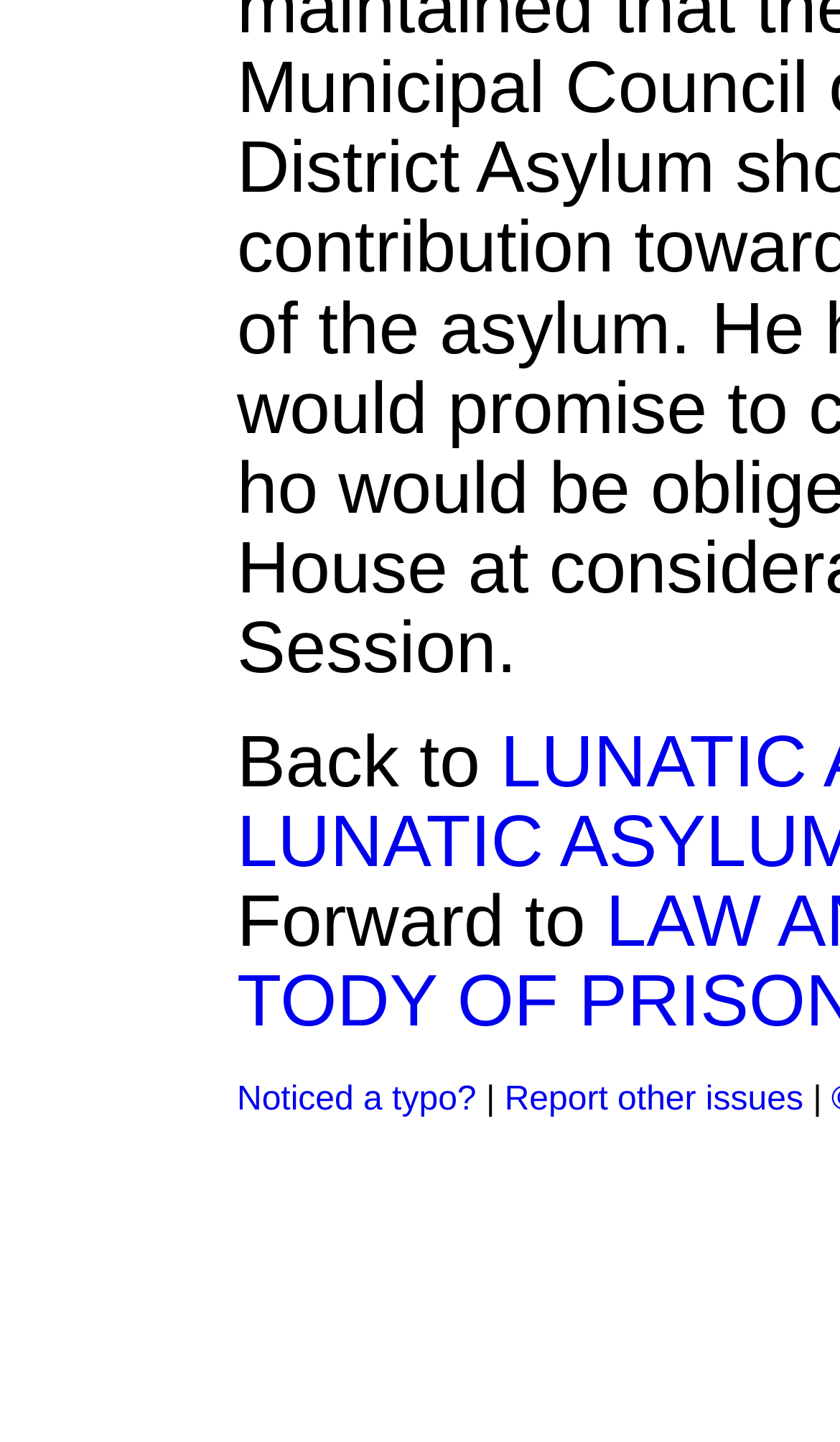Using the element description Noticed a typo?, predict the bounding box coordinates for the UI element. Provide the coordinates in (top-left x, top-left y, bottom-right x, bottom-right y) format with values ranging from 0 to 1.

[0.282, 0.75, 0.567, 0.776]